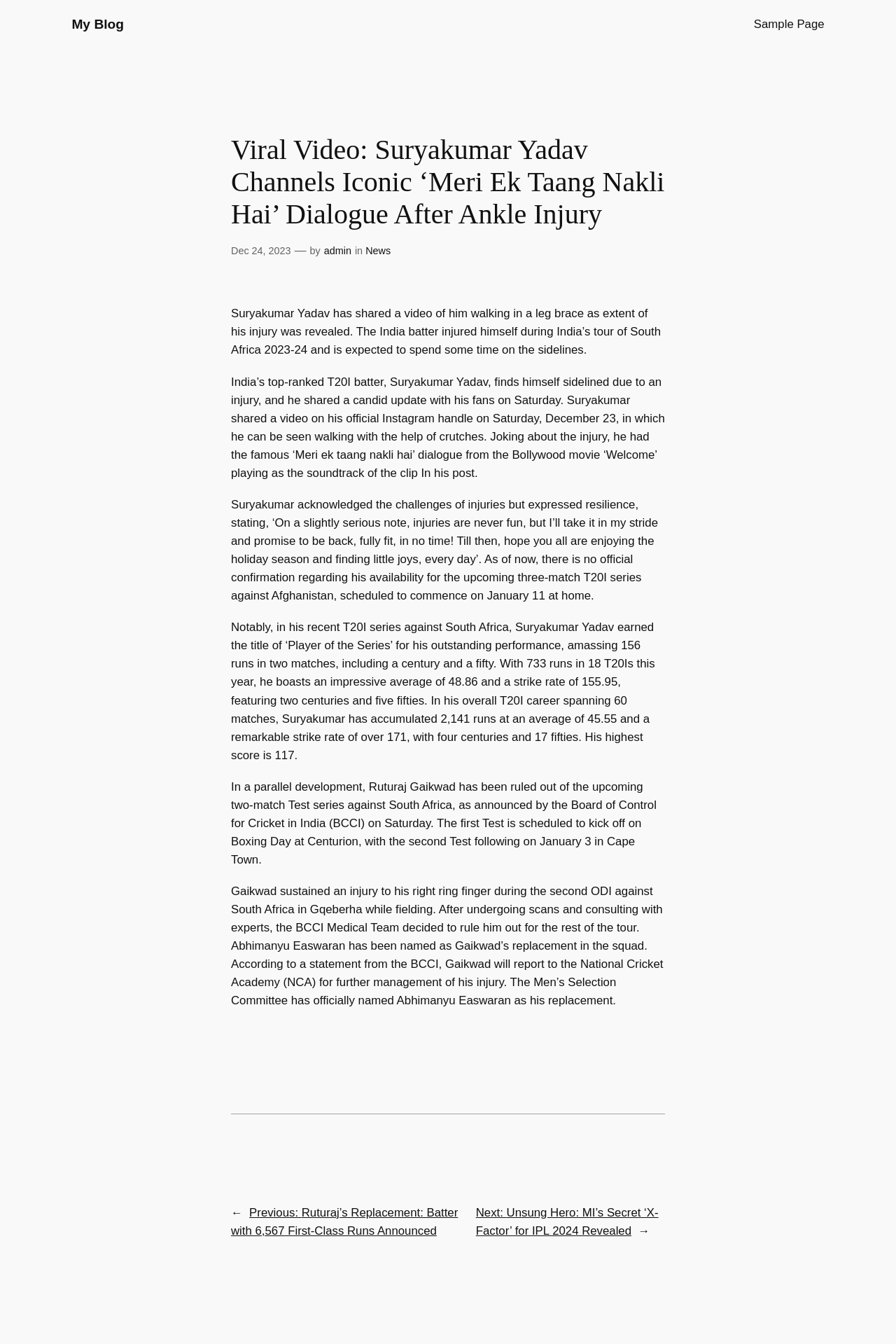Using the element description: "News", determine the bounding box coordinates. The coordinates should be in the format [left, top, right, bottom], with values between 0 and 1.

[0.408, 0.182, 0.436, 0.191]